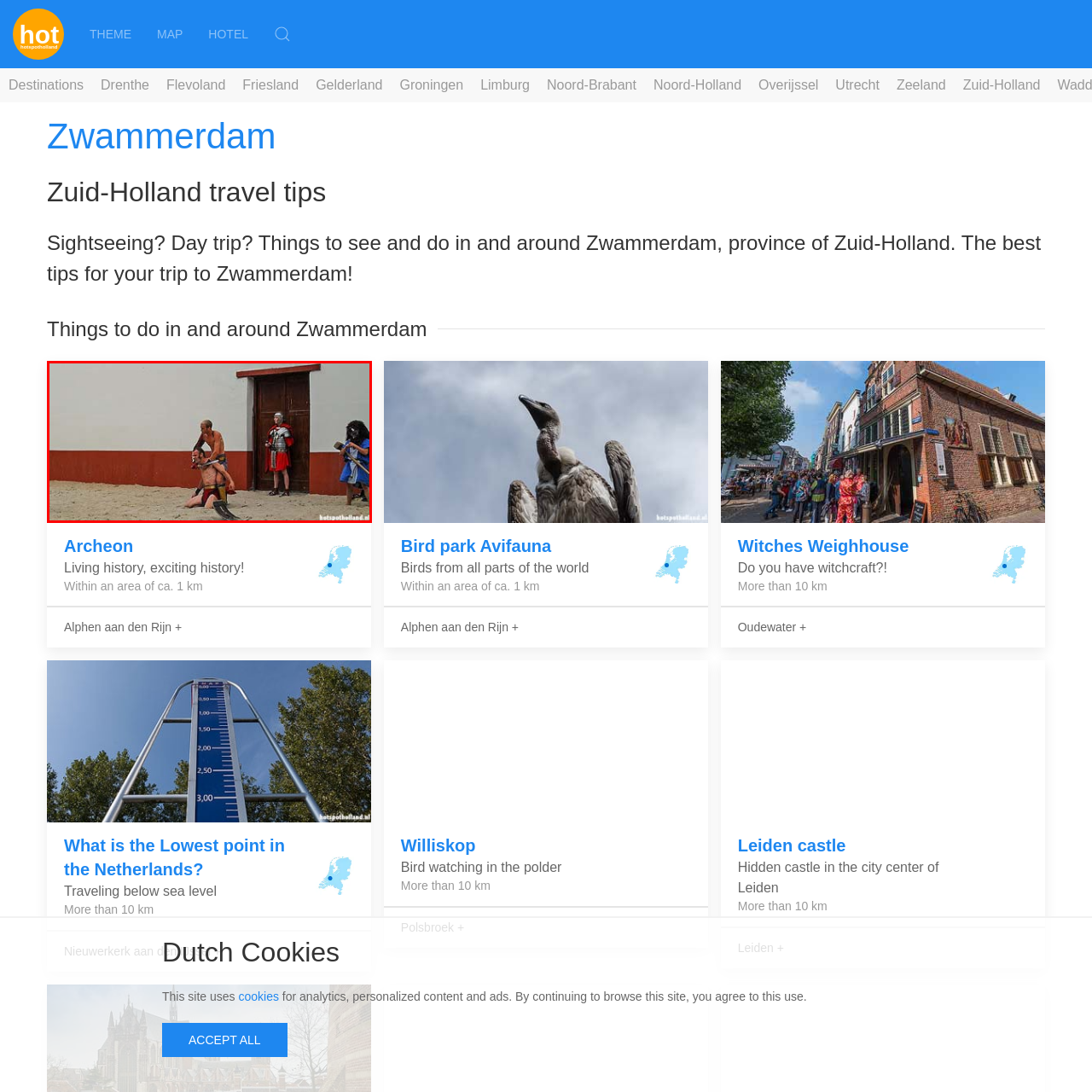What is the role of the character in the blue robe?
Look closely at the image contained within the red bounding box and answer the question in detail, using the visual information present.

The character in the blue robe is likely representing a different role or character, but the exact role is not specified in the caption. It could be a priest, a noble, or some other figure from ancient Roman society.